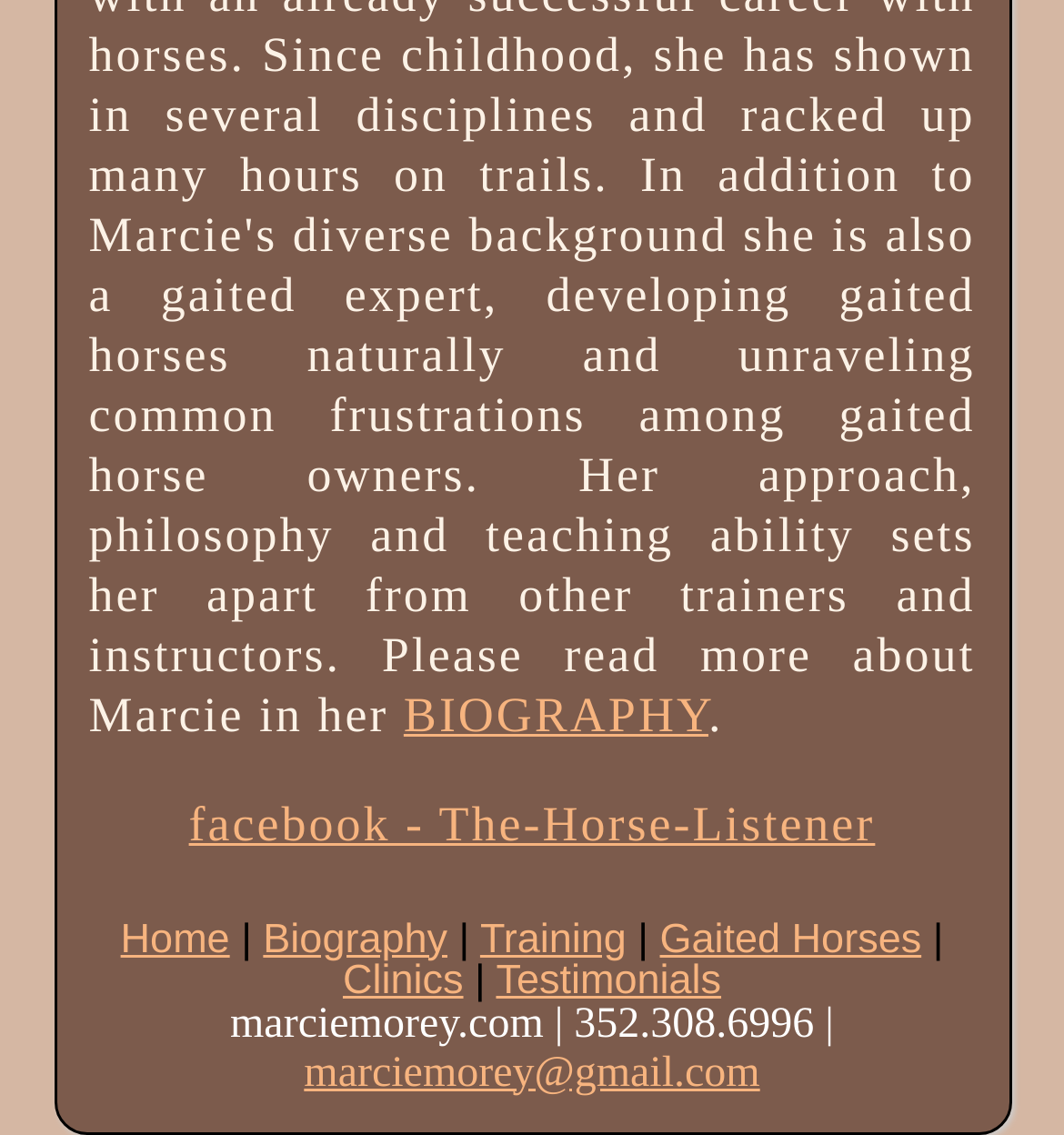Given the element description Gaited Horses, predict the bounding box coordinates for the UI element in the webpage screenshot. The format should be (top-left x, top-left y, bottom-right x, bottom-right y), and the values should be between 0 and 1.

[0.62, 0.807, 0.866, 0.847]